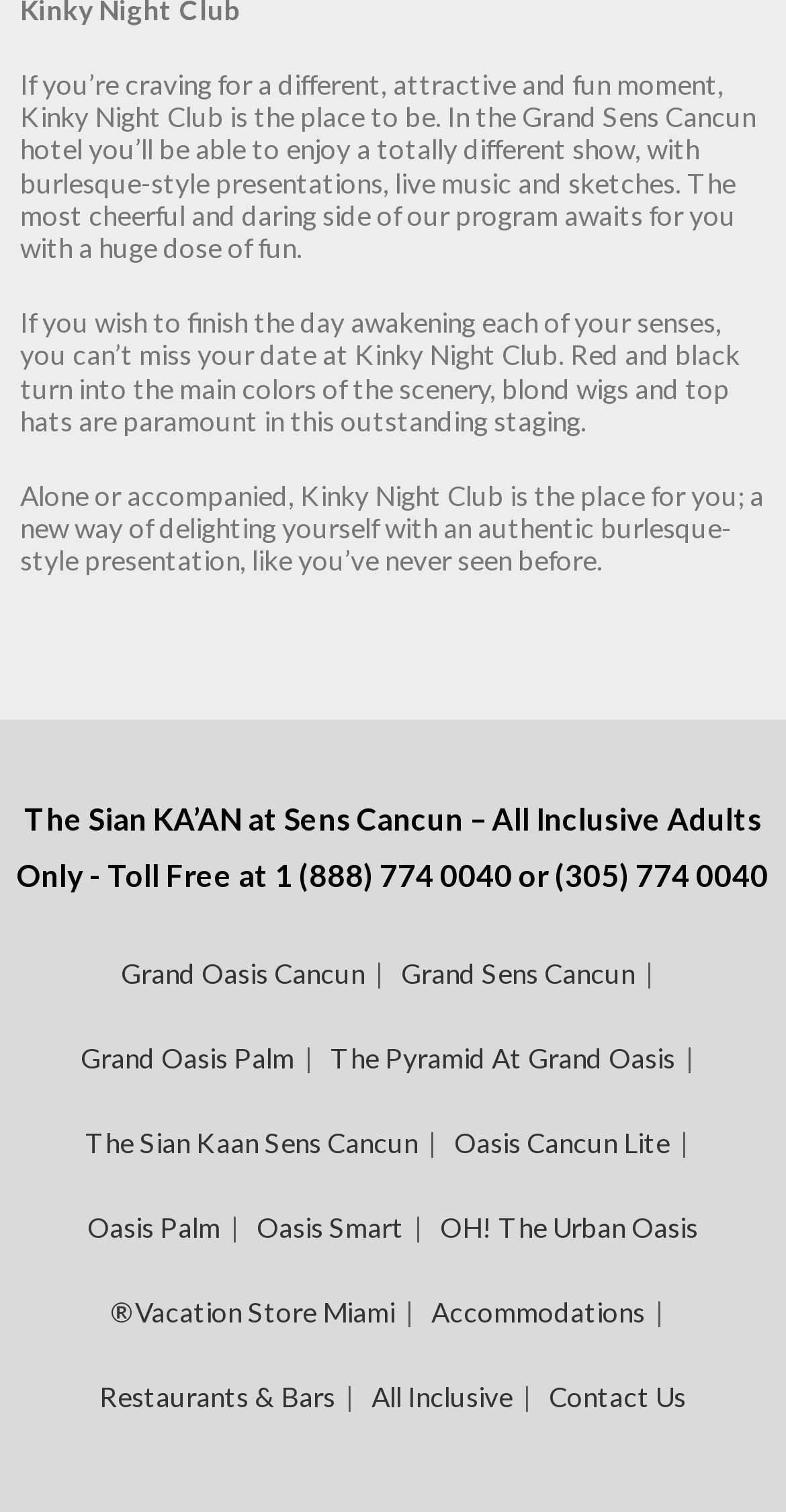Please provide a detailed answer to the question below based on the screenshot: 
What is the name of the hotel where Kinky Night Club is located?

The name of the hotel is mentioned in the static text elements at the top of the webpage, which describe the night club's location and features.